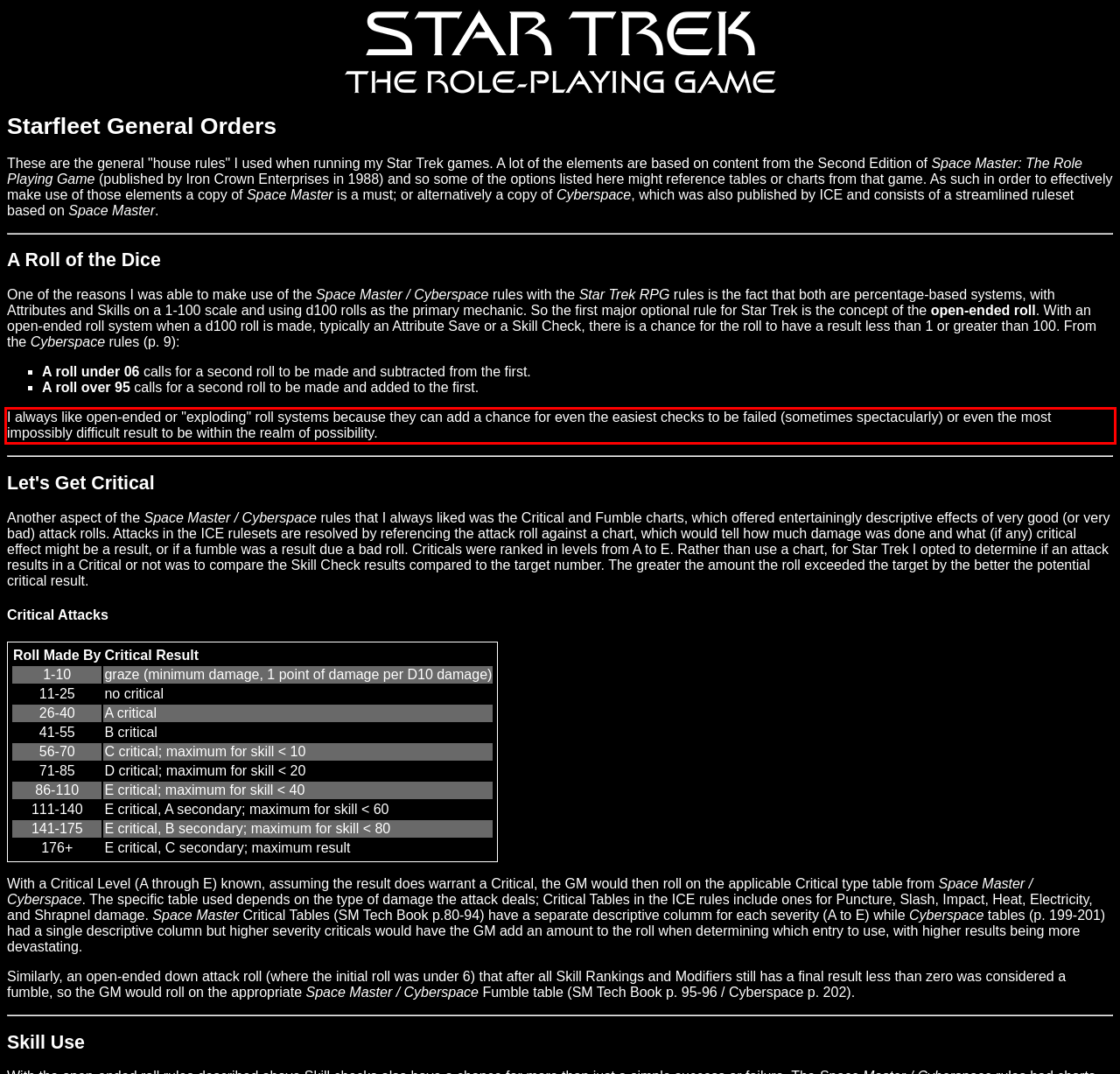Given a webpage screenshot, locate the red bounding box and extract the text content found inside it.

I always like open-ended or "exploding" roll systems because they can add a chance for even the easiest checks to be failed (sometimes spectacularly) or even the most impossibly difficult result to be within the realm of possibility.